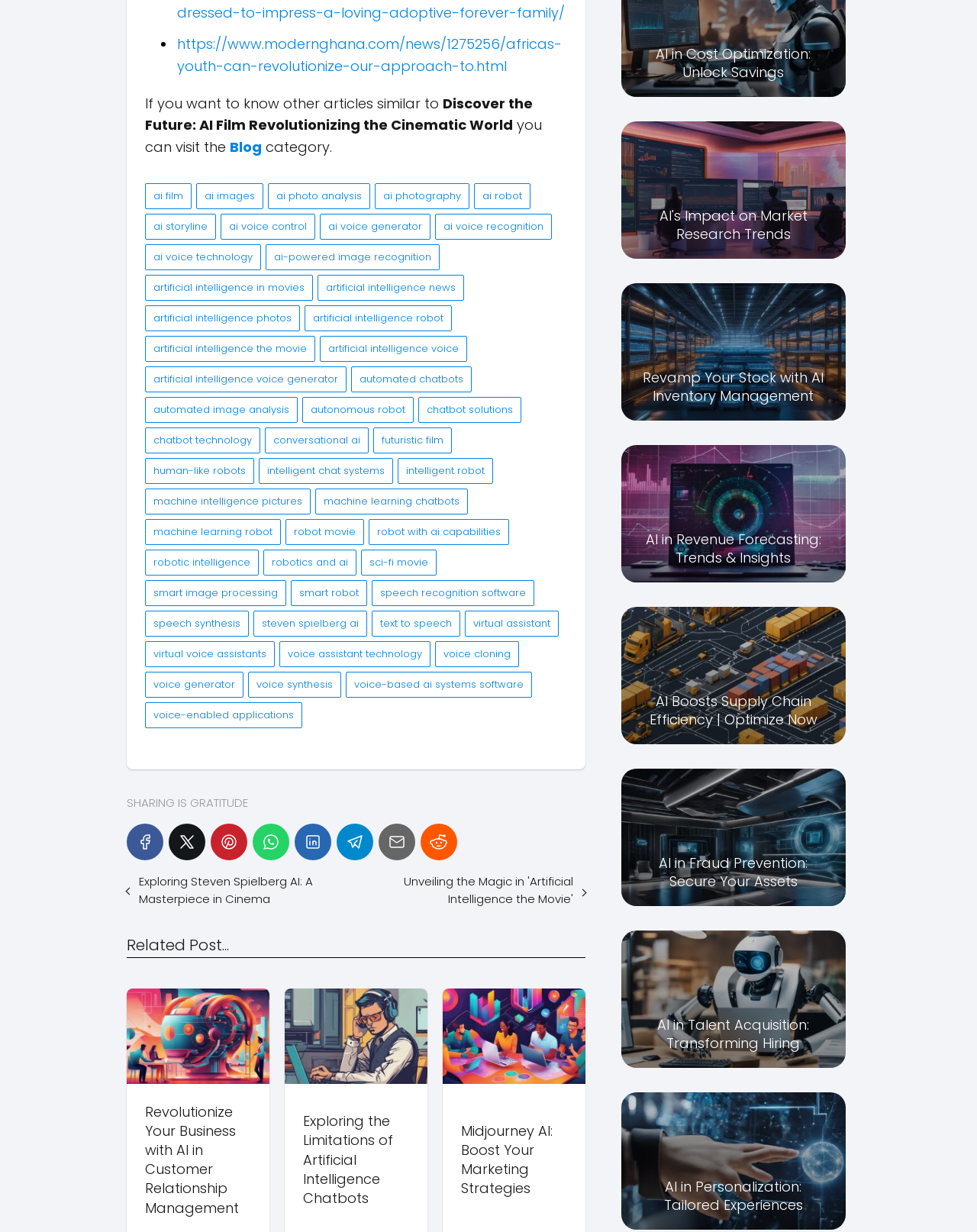What is the category of the article?
Provide a detailed answer to the question using information from the image.

Based on the webpage, I can see that the article is related to AI Film, as indicated by the text 'Discover the Future: AI Film Revolutionizing the Cinematic World'.